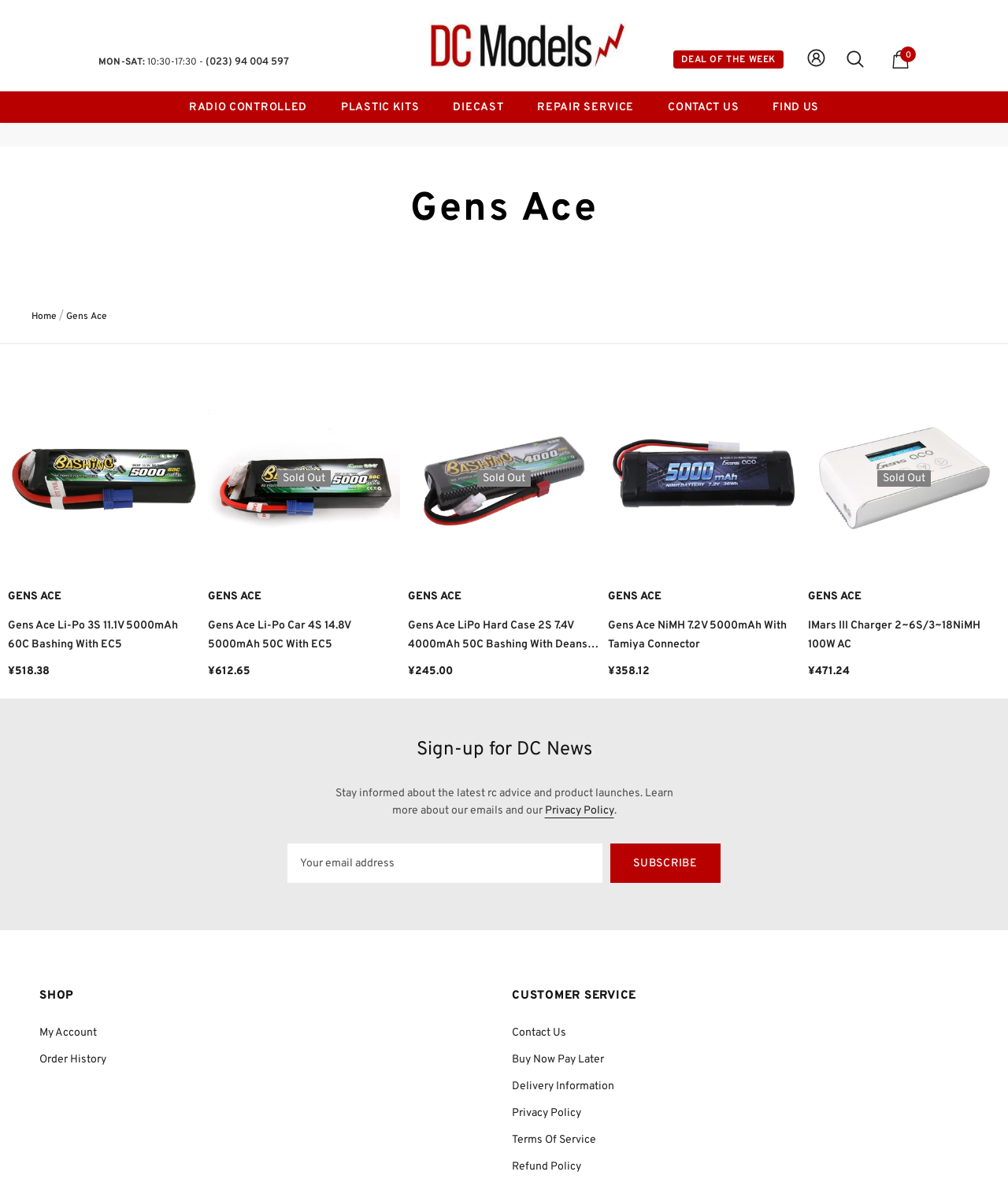What is the category of products shown in the product listing?
Based on the image content, provide your answer in one word or a short phrase.

Radio Controlled